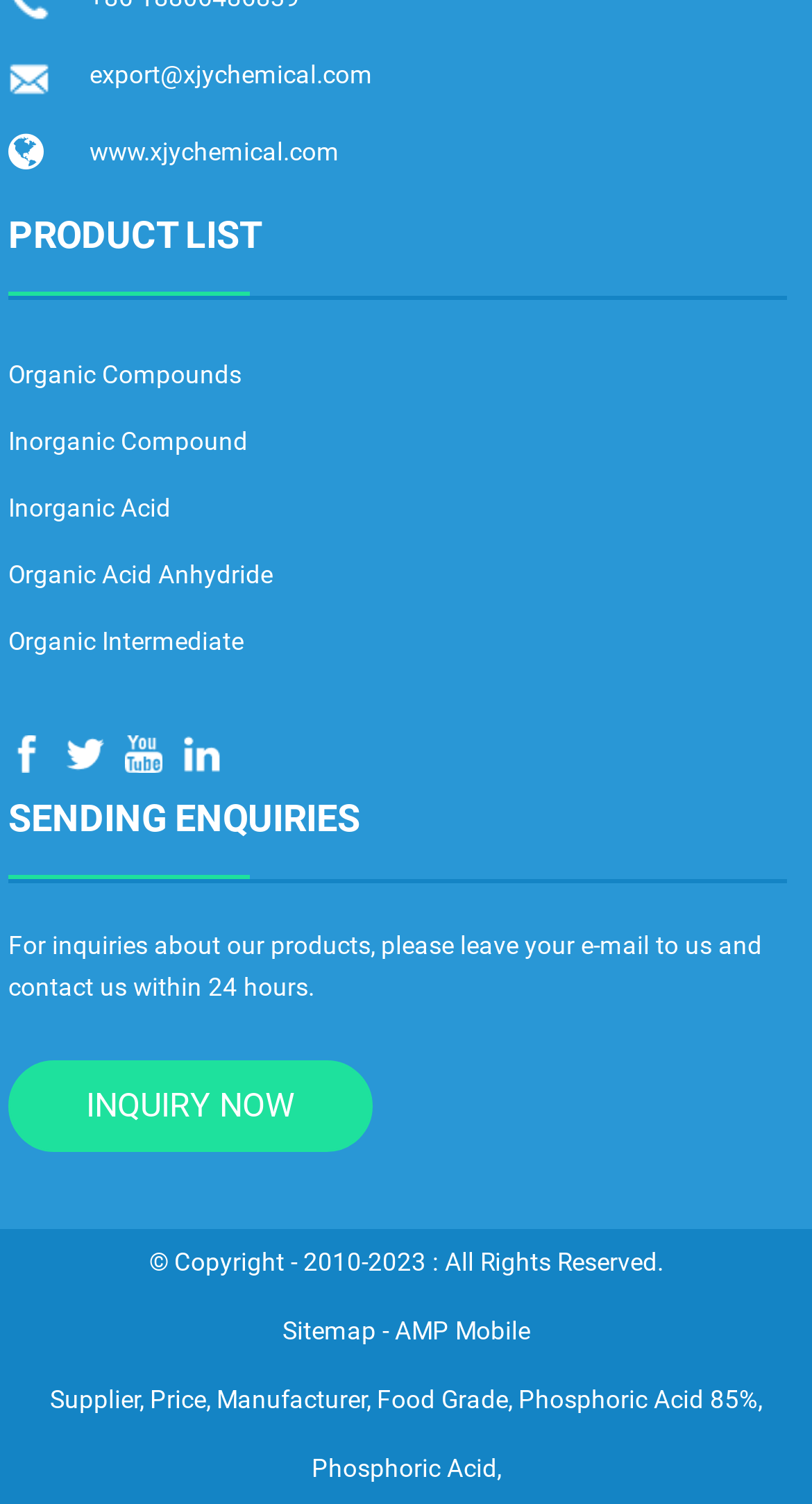Identify the bounding box coordinates of the region that needs to be clicked to carry out this instruction: "Call phone number". Provide these coordinates as four float numbers ranging from 0 to 1, i.e., [left, top, right, bottom].

None